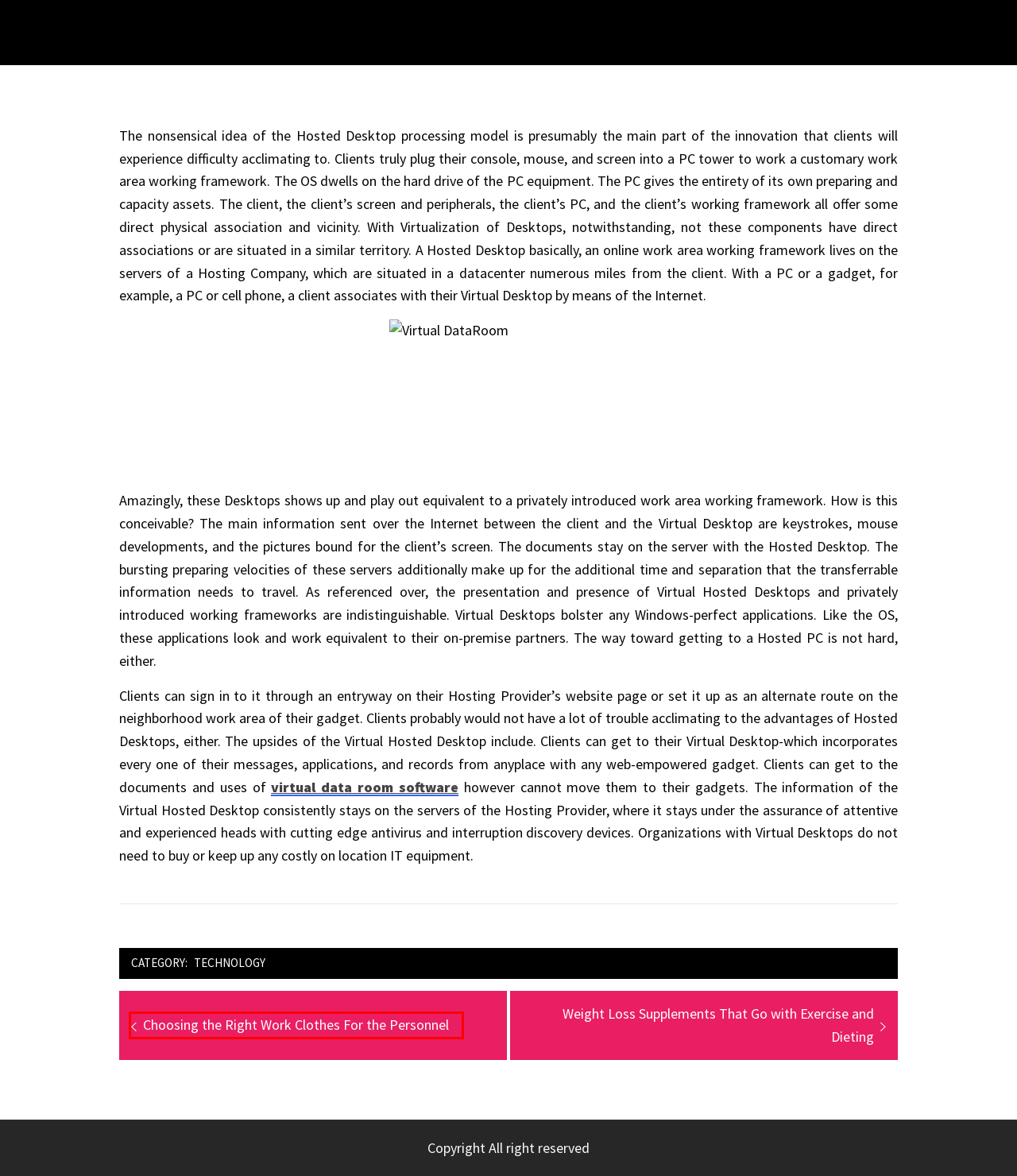You are provided a screenshot of a webpage featuring a red bounding box around a UI element. Choose the webpage description that most accurately represents the new webpage after clicking the element within the red bounding box. Here are the candidates:
A. Shopping – Clohars Carnoet
B. Choosing the Right Work Clothes For the Personnel – Clohars Carnoet
C. General – Clohars Carnoet
D. Weight Loss Supplements That Go with Exercise and Dieting – Clohars Carnoet
E. Technology – Clohars Carnoet
F. Fashion – Clohars Carnoet
G. Edgar Allan Poe – Clohars Carnoet
H. Health – Clohars Carnoet

B